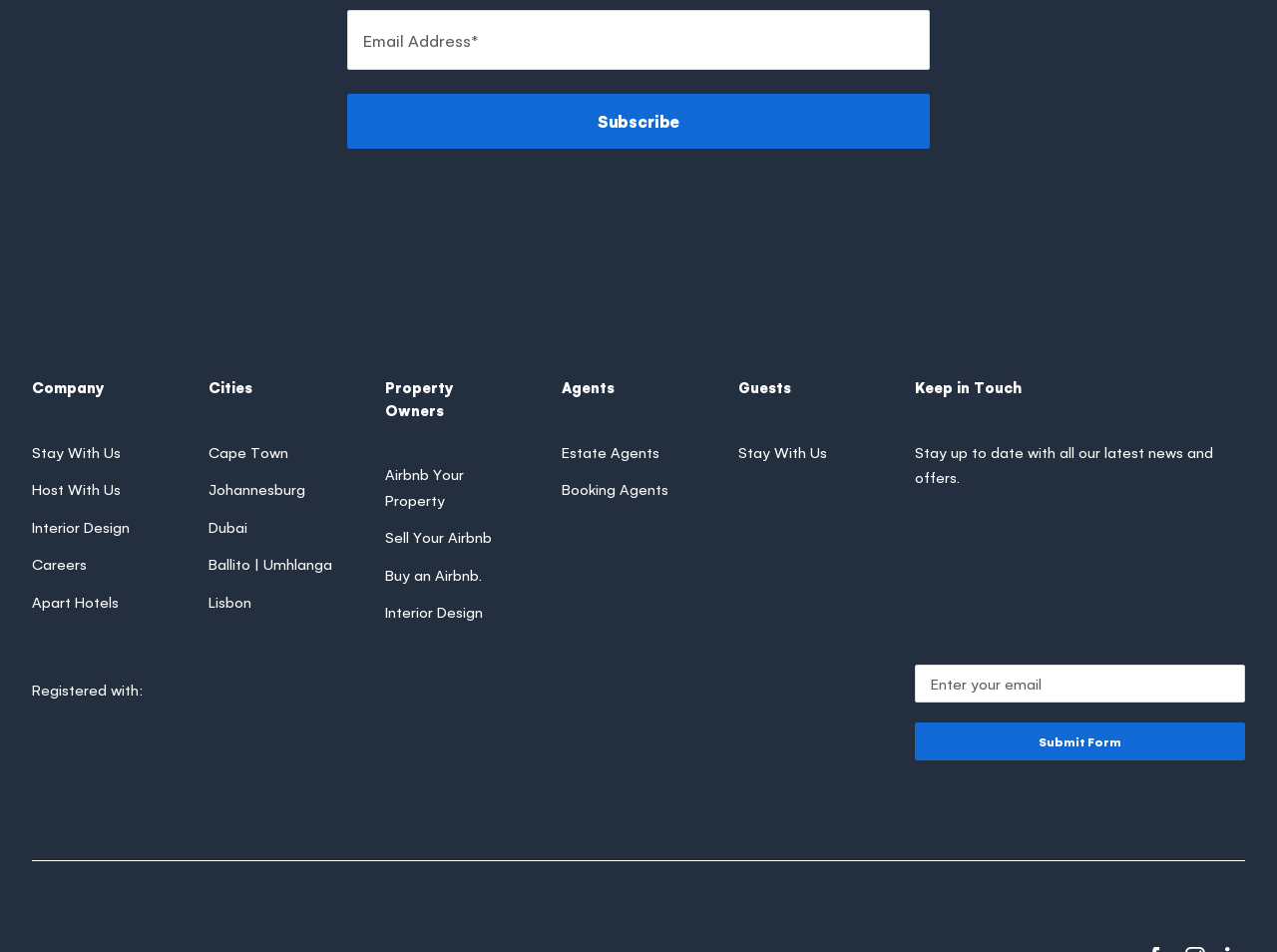Please determine the bounding box coordinates for the element with the description: "name="email" placeholder="Enter your email"".

[0.717, 0.66, 0.975, 0.7]